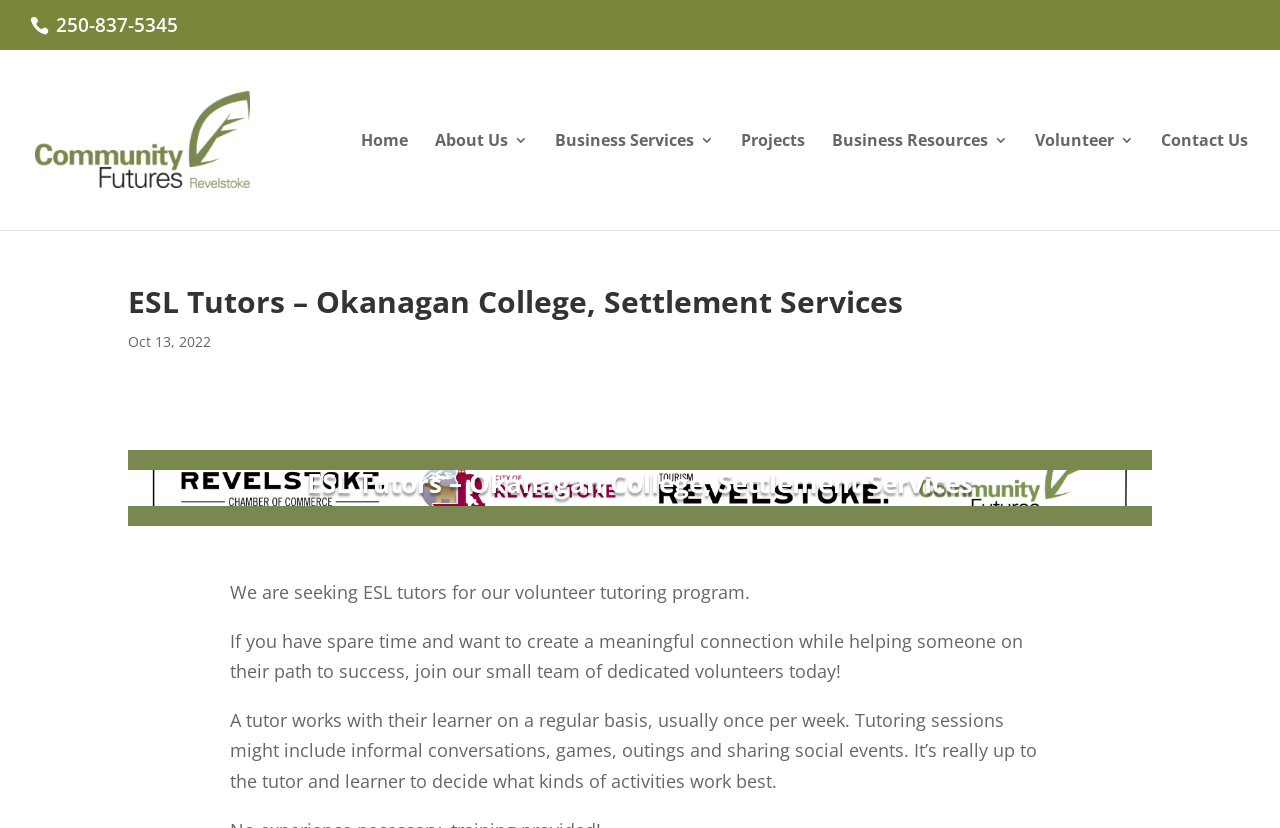From the details in the image, provide a thorough response to the question: What is the organization mentioned on the webpage?

The organization is mentioned on the top part of the webpage, and it is also linked to another webpage. There is also an image associated with it.